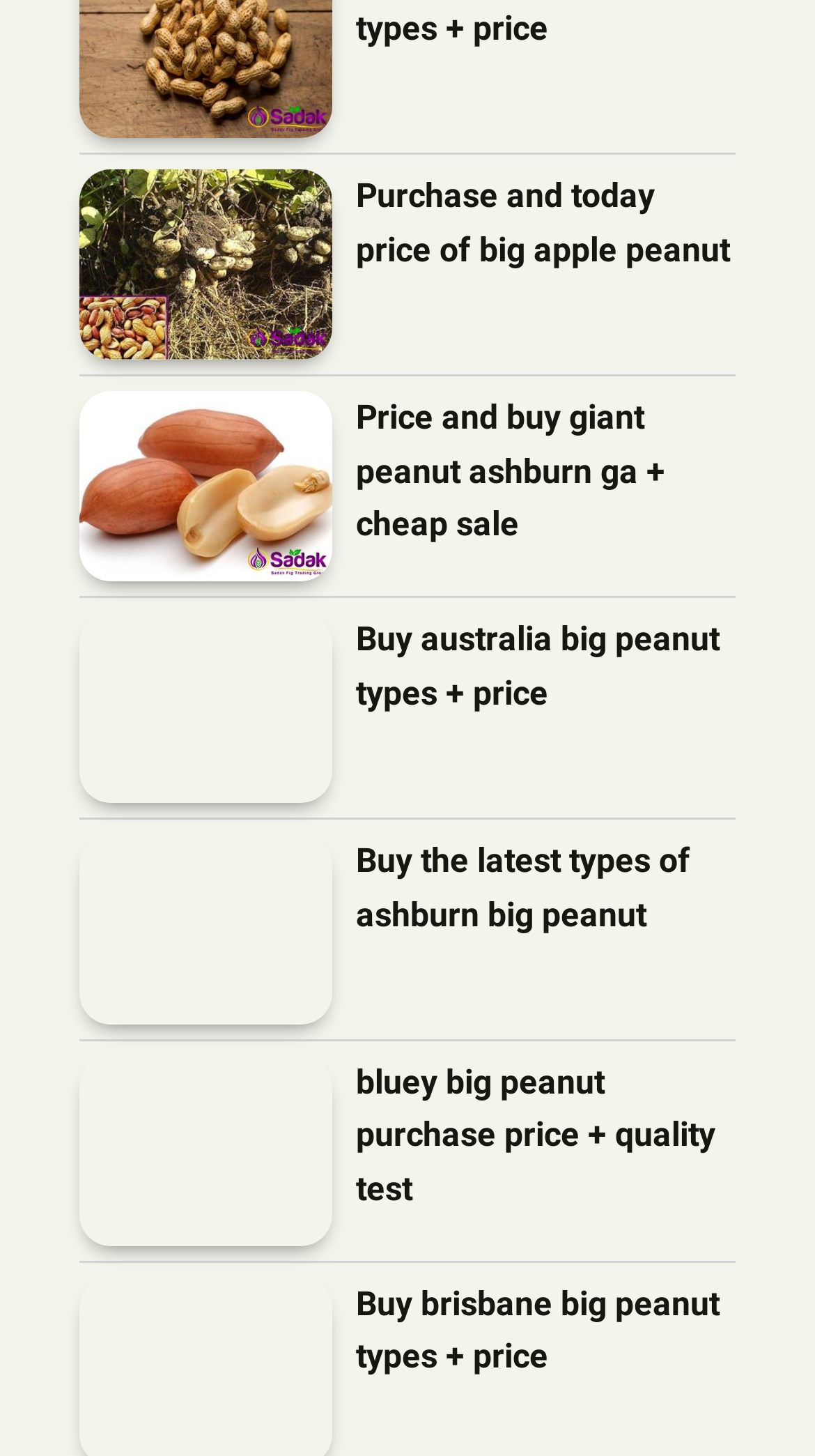Please provide a brief answer to the question using only one word or phrase: 
Are all images accompanied by a link?

Yes